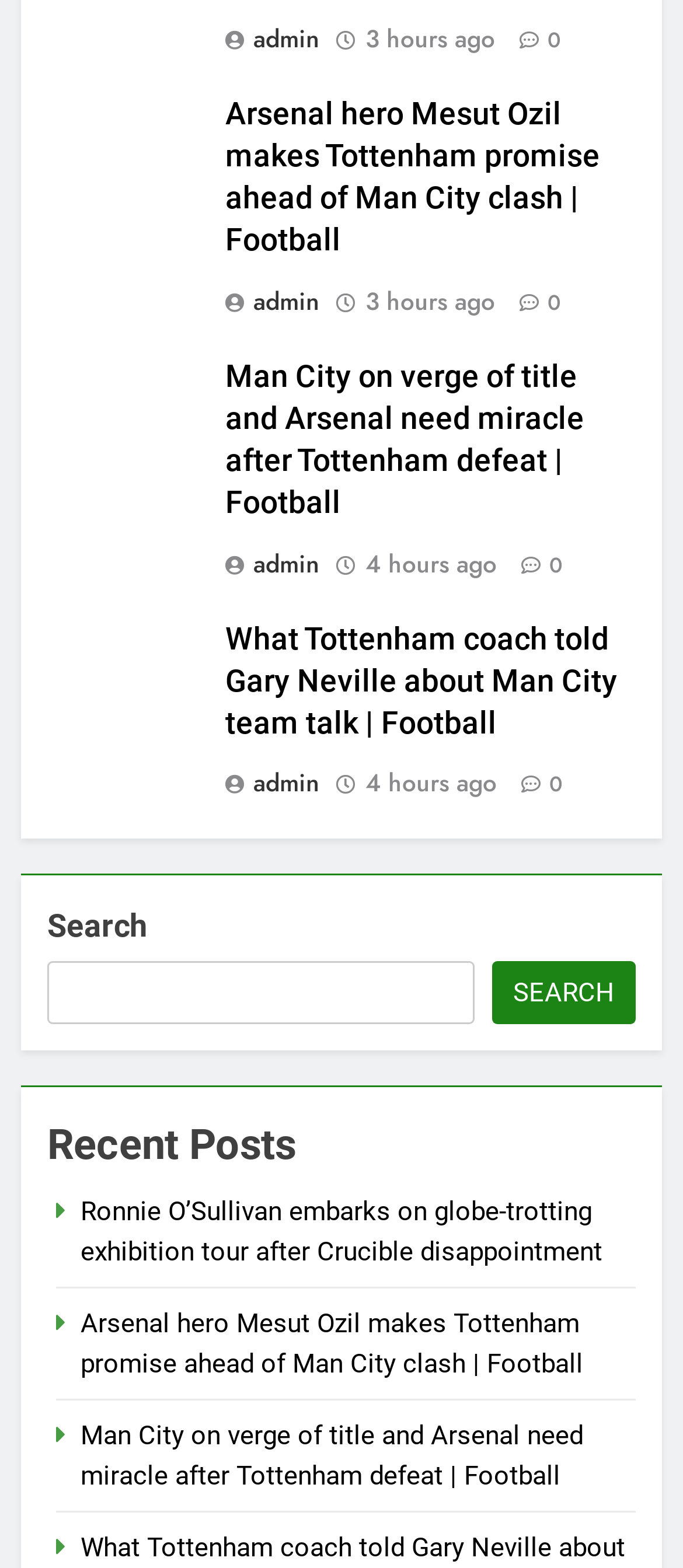Could you provide the bounding box coordinates for the portion of the screen to click to complete this instruction: "Click on the link about Ronnie O’Sullivan"?

[0.118, 0.763, 0.882, 0.808]